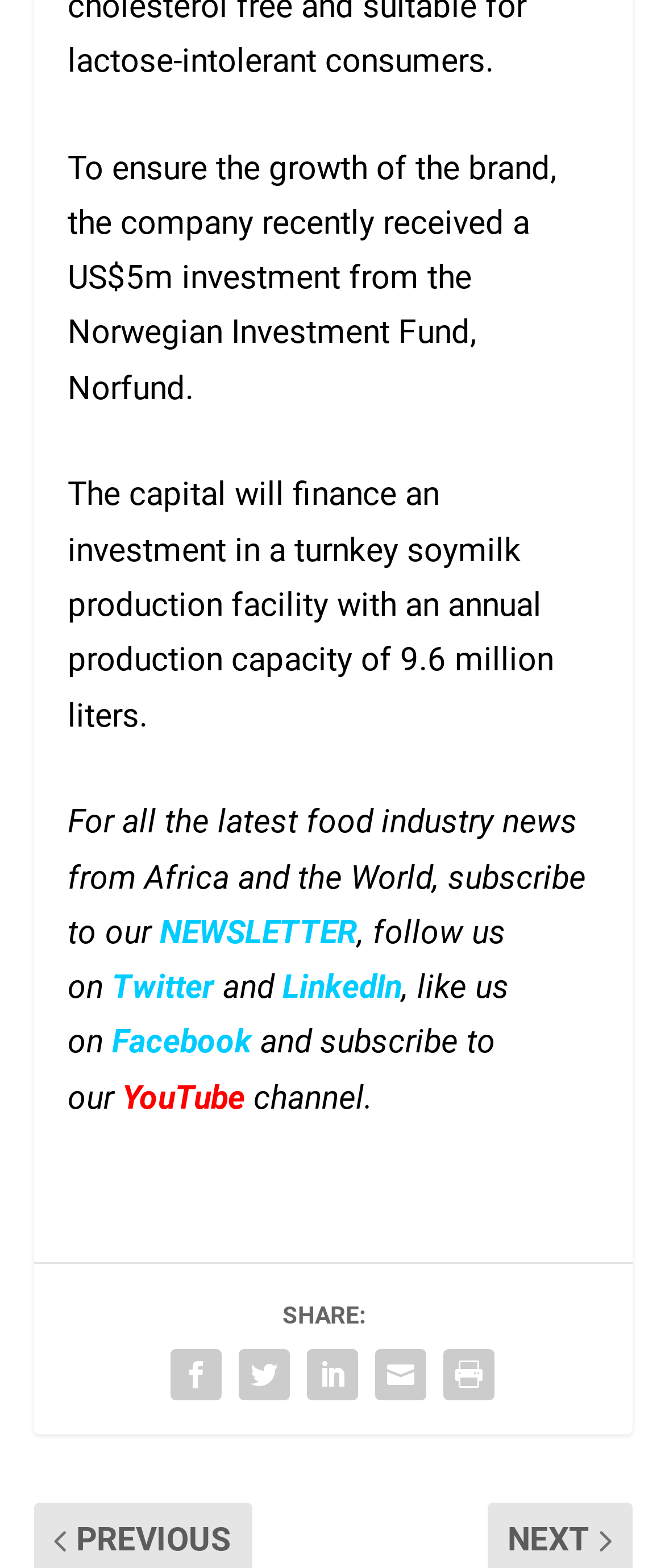Identify the bounding box coordinates for the region of the element that should be clicked to carry out the instruction: "Click on the button to view Cookie-Details". The bounding box coordinates should be four float numbers between 0 and 1, i.e., [left, top, right, bottom].

None